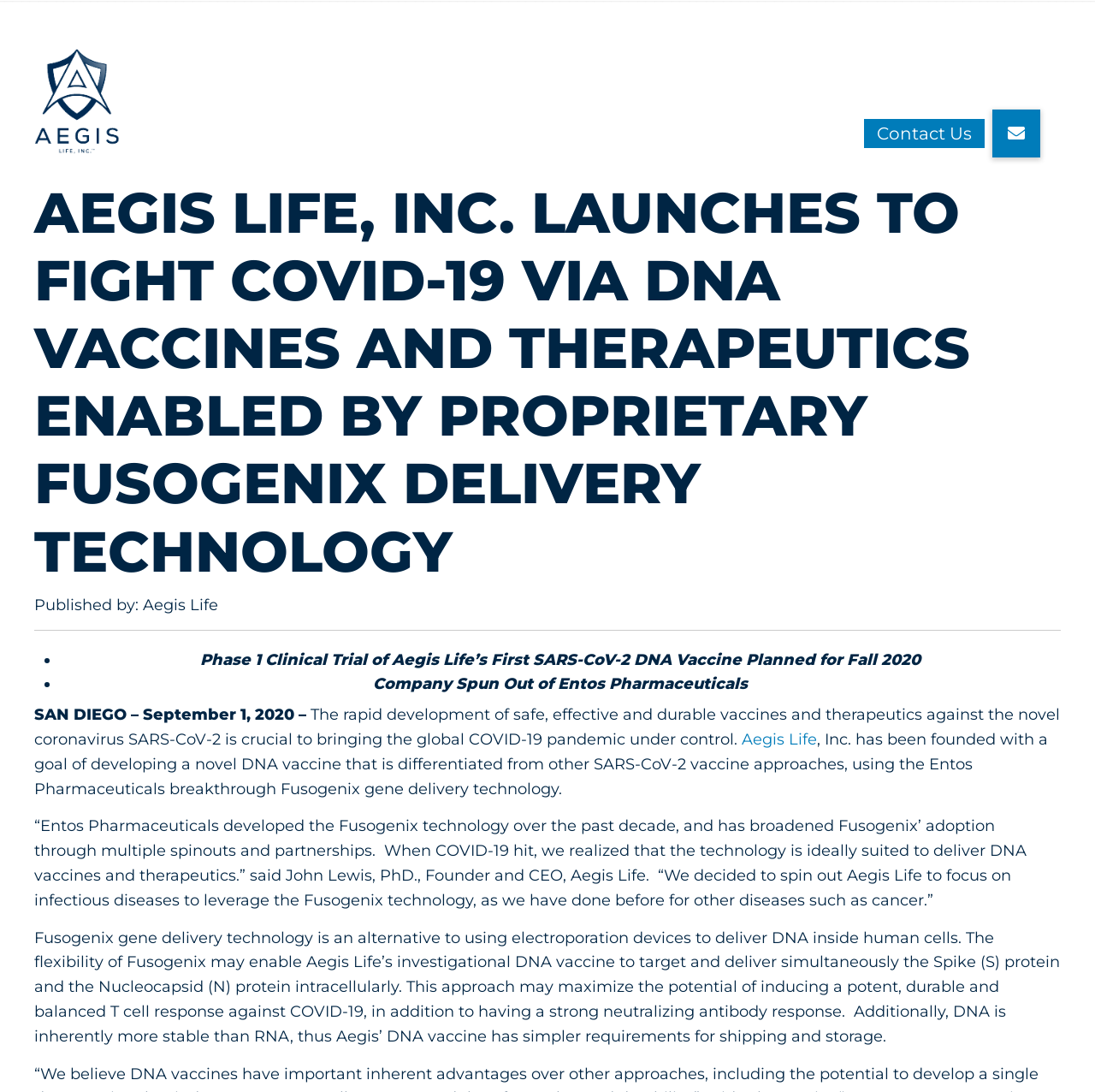Who is the Founder and CEO of Aegis Life?
Using the image as a reference, answer the question with a short word or phrase.

John Lewis, PhD.